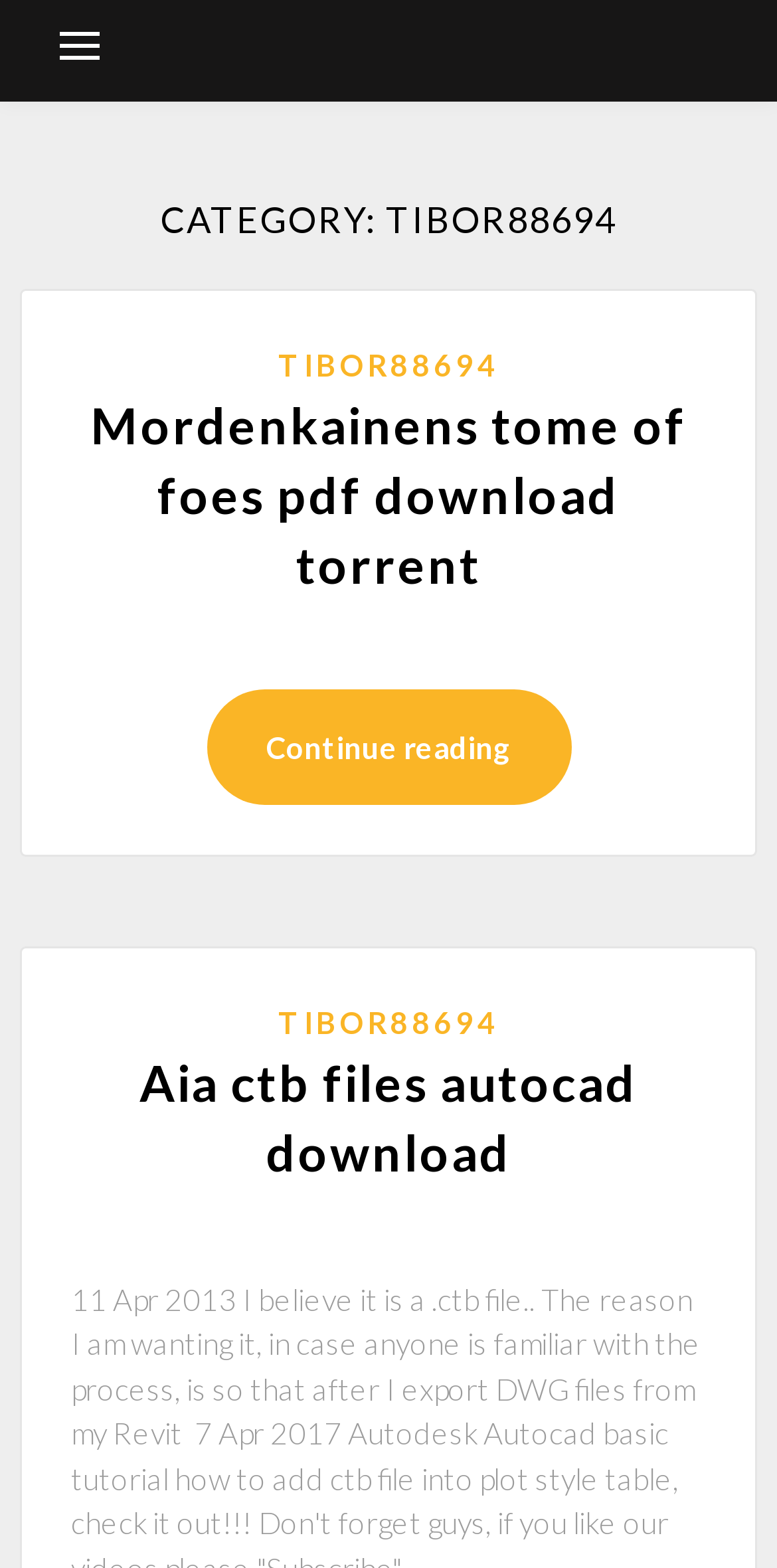What is the topic of the second article?
Could you answer the question in a detailed manner, providing as much information as possible?

The topic of the second article can be determined by looking at the heading element 'Aia ctb files autocad download' which is a child of the article element.